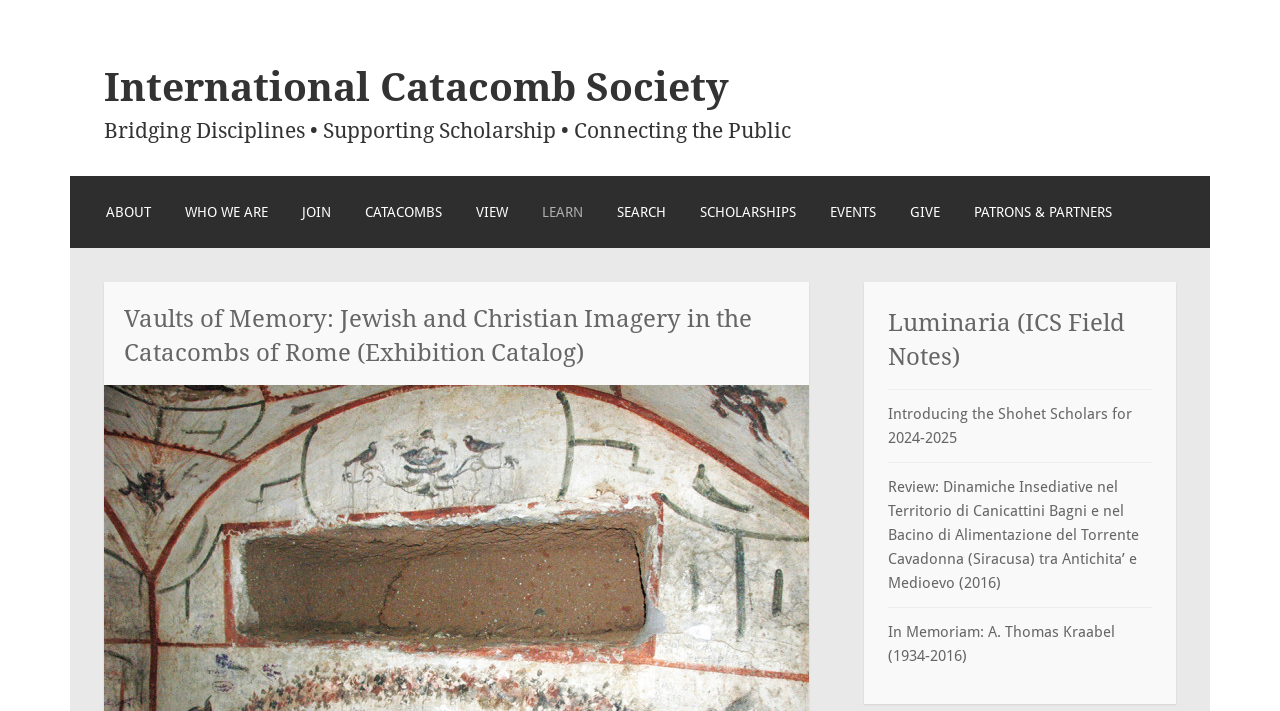Given the element description "Who We Are" in the screenshot, predict the bounding box coordinates of that UI element.

[0.145, 0.283, 0.21, 0.314]